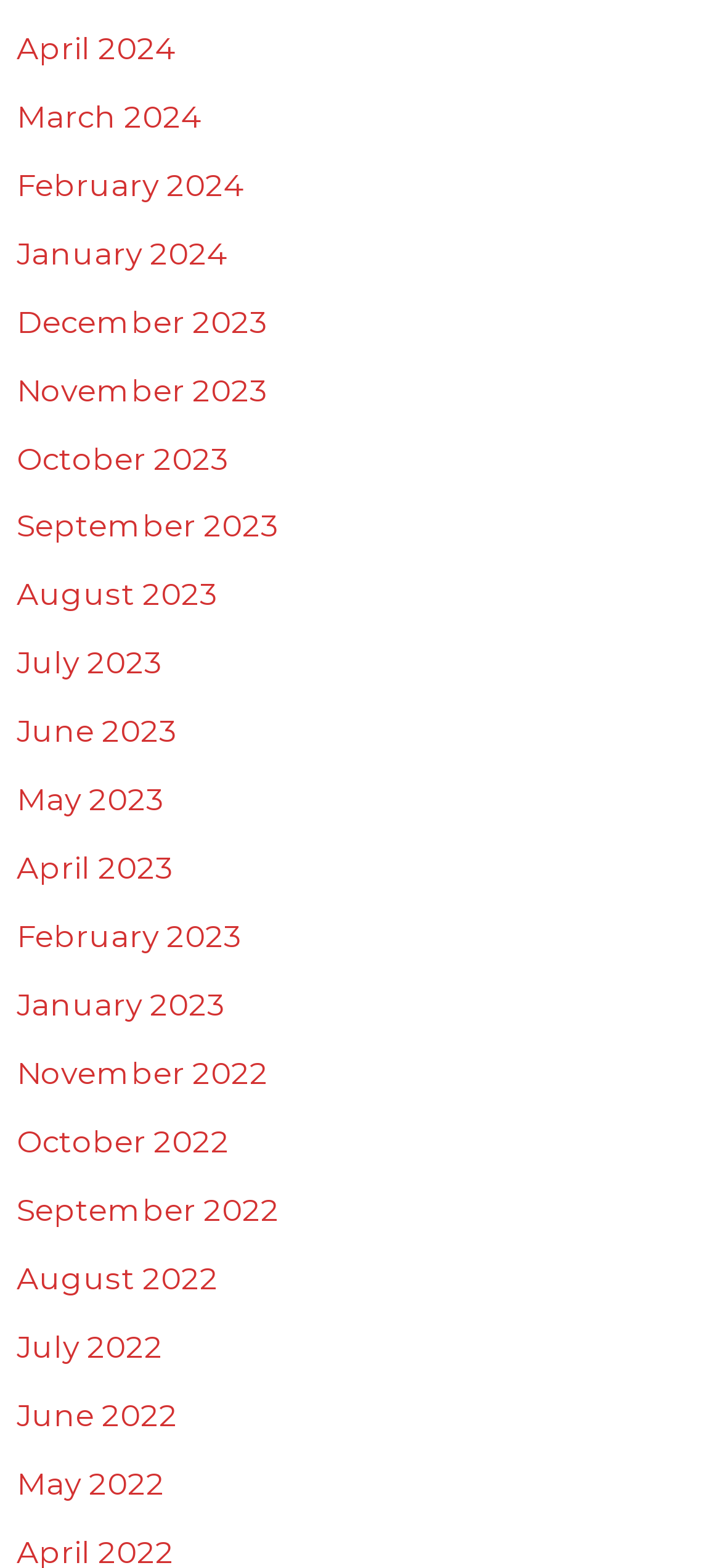Identify the coordinates of the bounding box for the element that must be clicked to accomplish the instruction: "browse February 2024".

[0.023, 0.106, 0.338, 0.129]